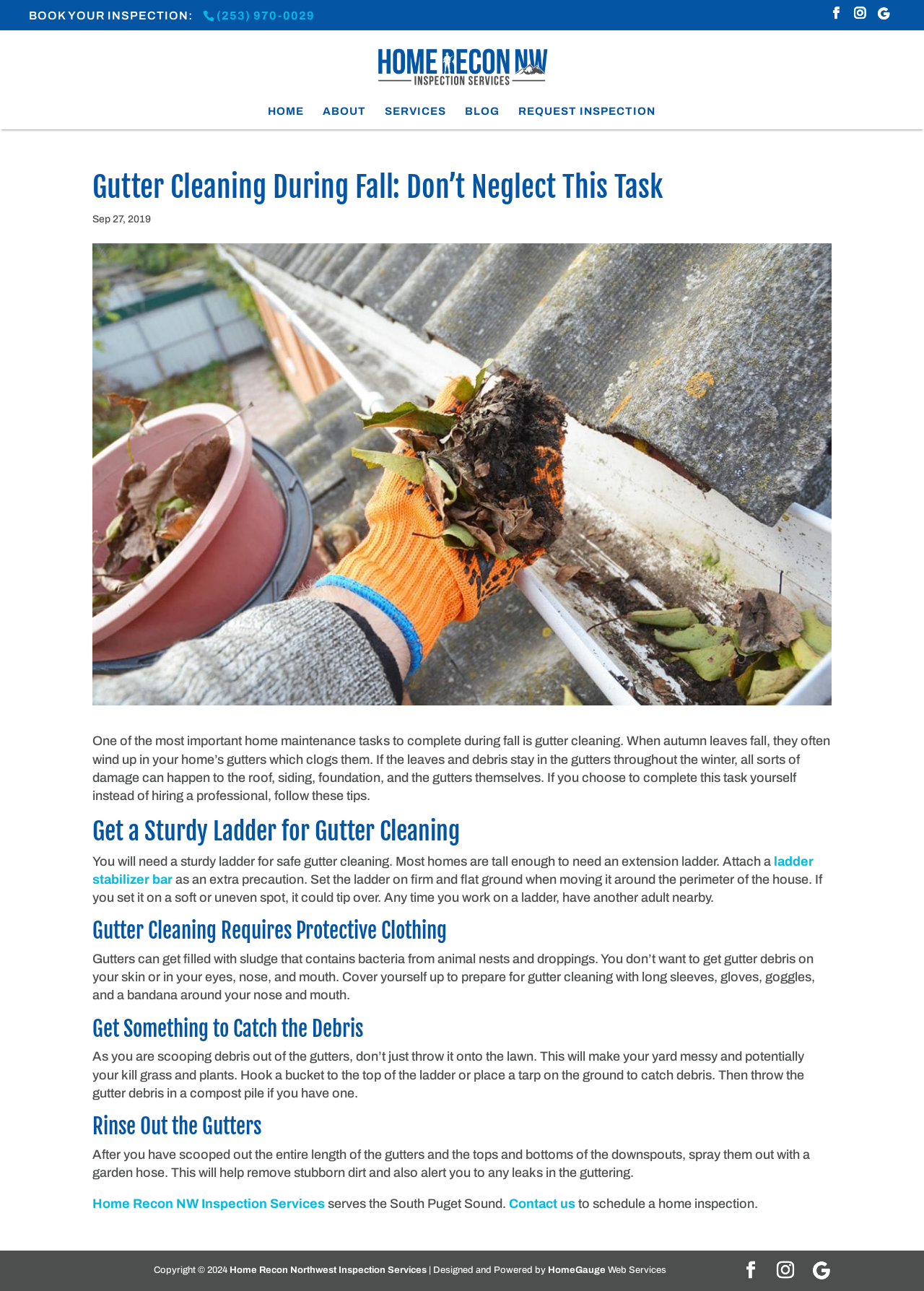Please reply to the following question using a single word or phrase: 
What should you use to catch debris while gutter cleaning?

A bucket or a tarp